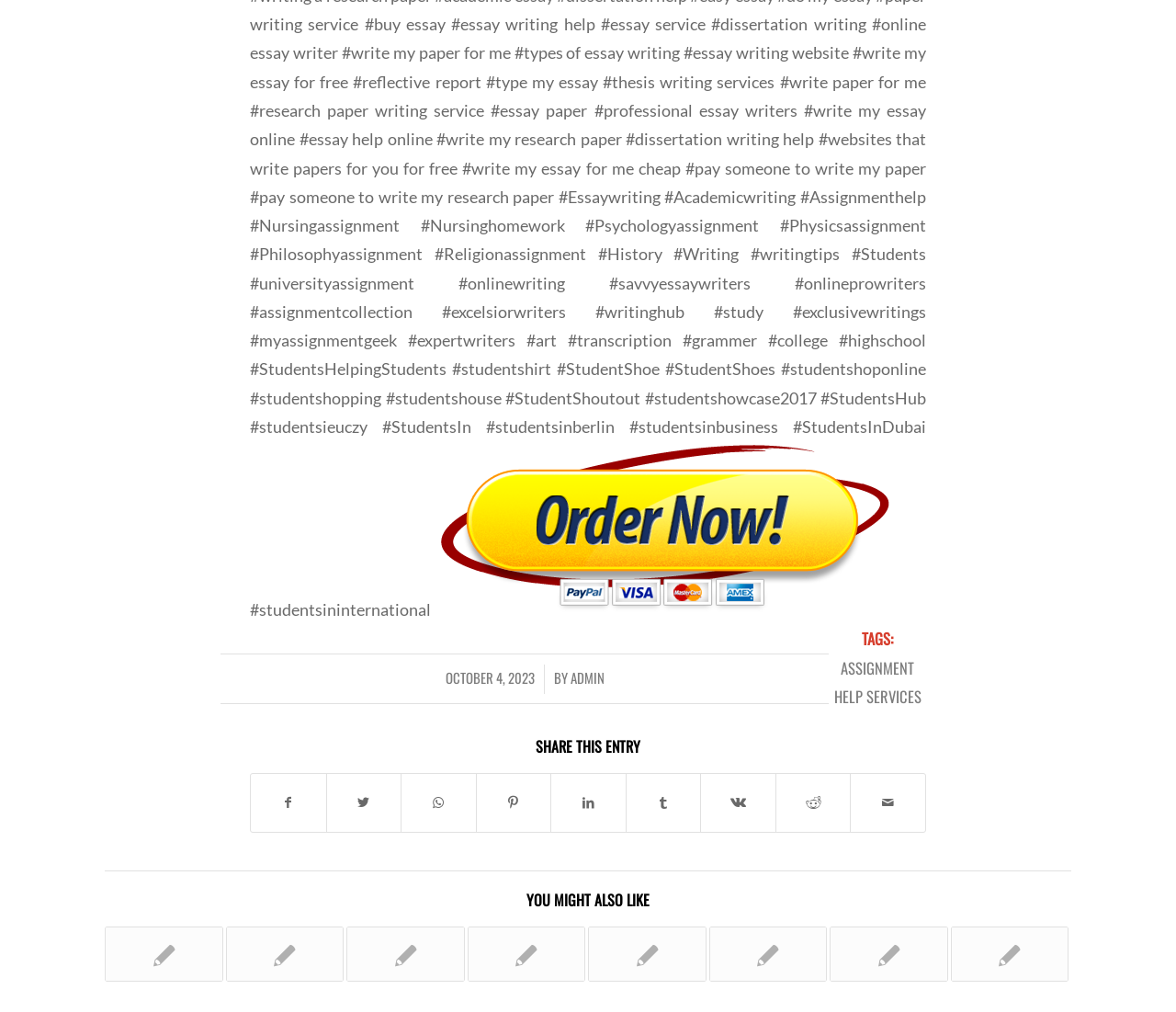Please find and report the bounding box coordinates of the element to click in order to perform the following action: "Check out the tags". The coordinates should be expressed as four float numbers between 0 and 1, in the format [left, top, right, bottom].

[0.733, 0.62, 0.76, 0.643]